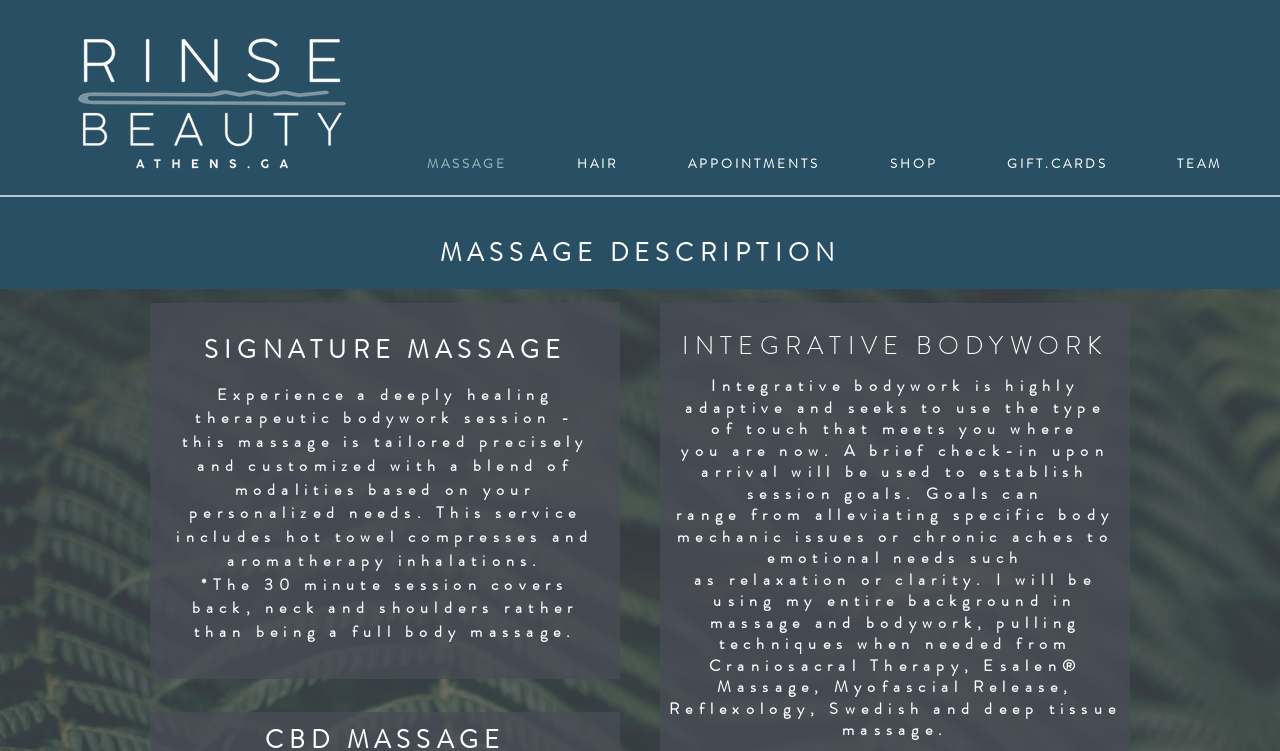What is the purpose of the signature massage?
Please give a detailed answer to the question using the information shown in the image.

The signature massage is described as a 'deeply healing therapeutic bodywork session' that is tailored to the individual's needs. It includes hot towel compresses and aromatherapy inhalations, and the 30-minute session covers the back, neck, and shoulders.